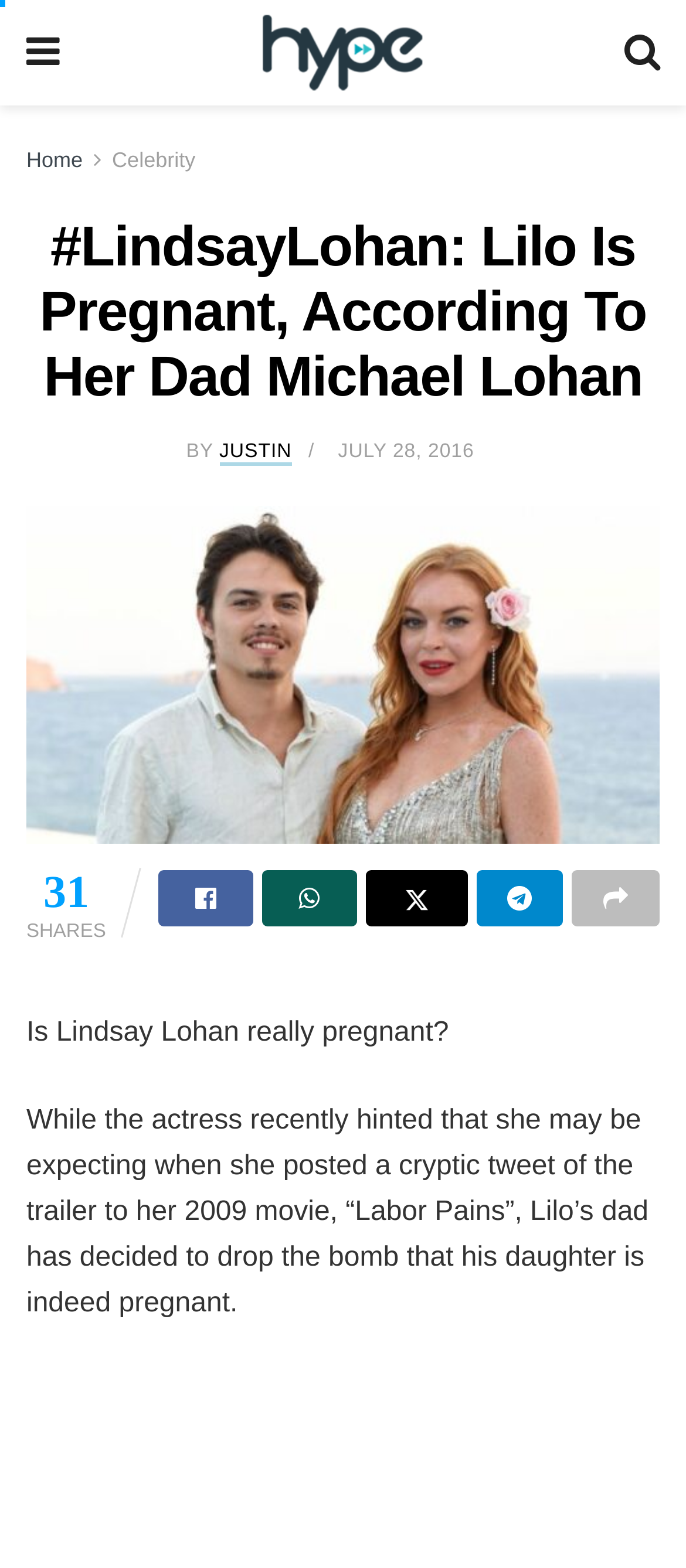Please identify the bounding box coordinates of the element that needs to be clicked to perform the following instruction: "Share the article".

[0.231, 0.555, 0.369, 0.591]